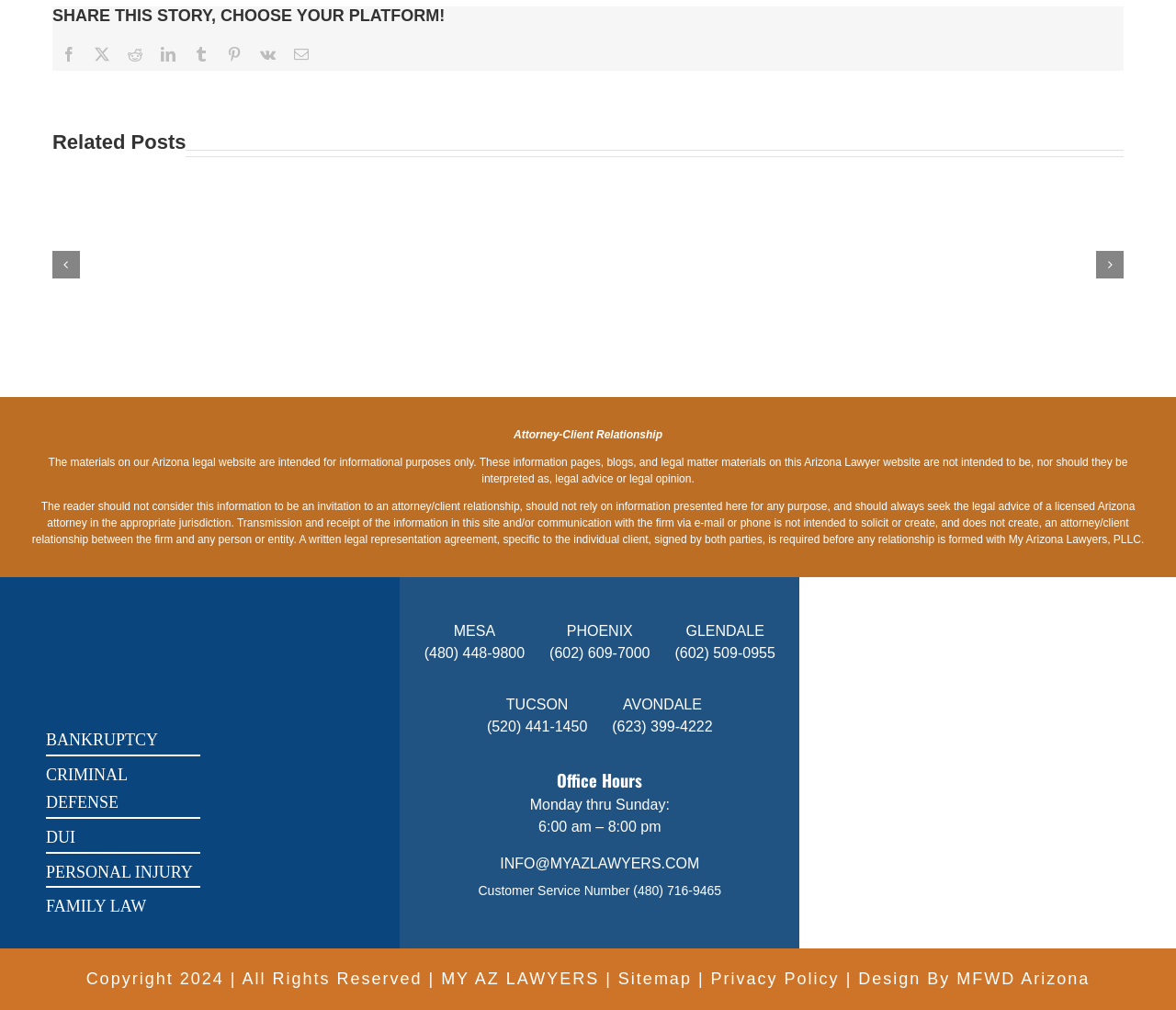What is the purpose of the 'SHARE THIS STORY' section?
Could you please answer the question thoroughly and with as much detail as possible?

The 'SHARE THIS STORY' section is located at the top of the webpage and contains links to various social media platforms, allowing users to share the content of the webpage with others.